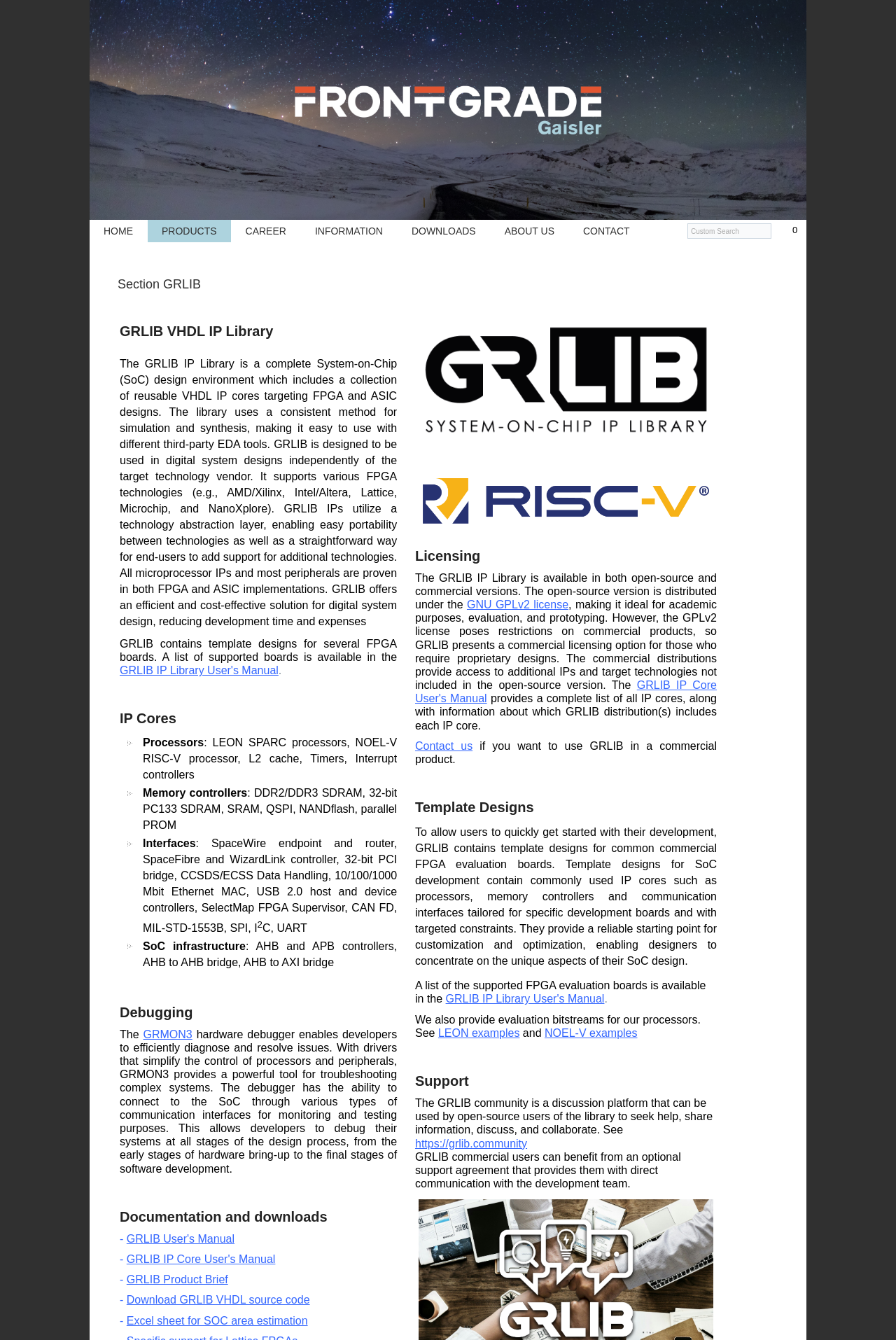Use a single word or phrase to answer this question: 
What is the main topic of this webpage?

GRLIB SoC Library